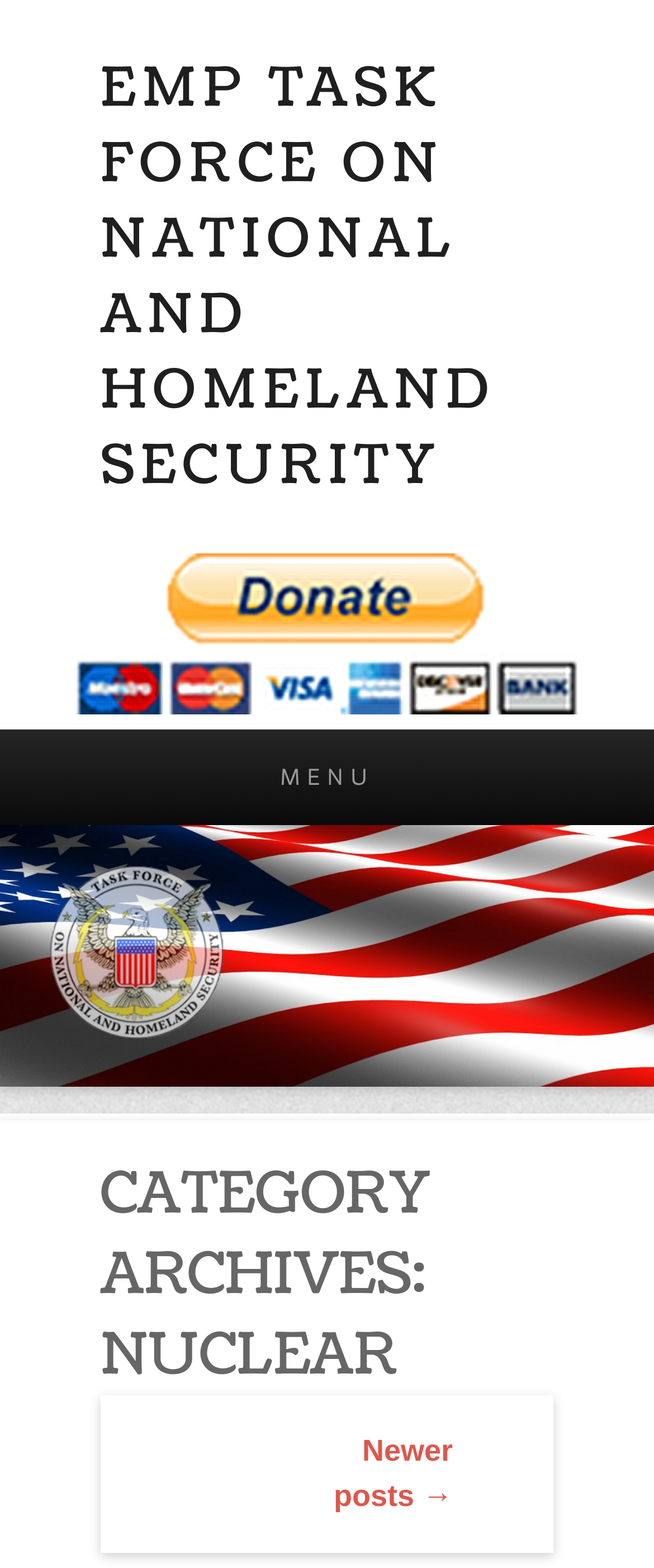From the details in the image, provide a thorough response to the question: What is the category of the archives?

By looking at the webpage, I found a heading 'CATEGORY ARCHIVES: NUCLEAR' which indicates that the category of the archives is NUCLEAR.